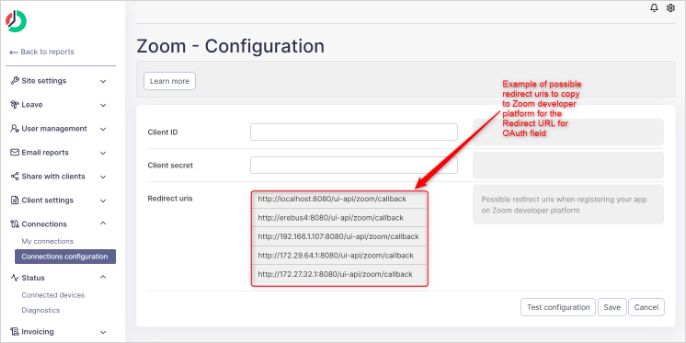Please provide a brief answer to the following inquiry using a single word or phrase:
What should users copy from their ManicTime Server configuration?

Redirect URI